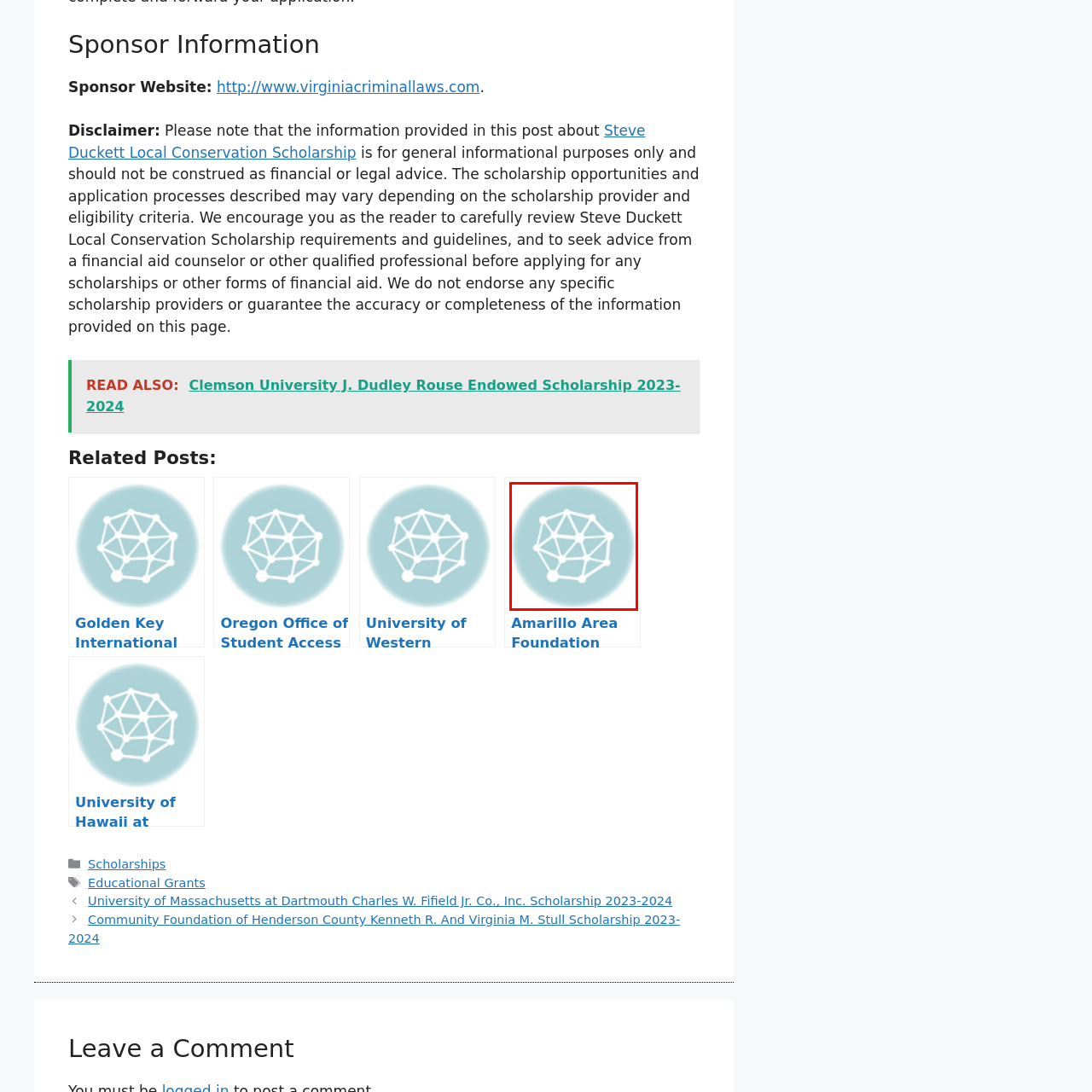Pay attention to the image highlighted by the red border, What does the iconography in the image symbolize? Please give a one-word or short phrase answer.

collaboration, connectivity, and integration